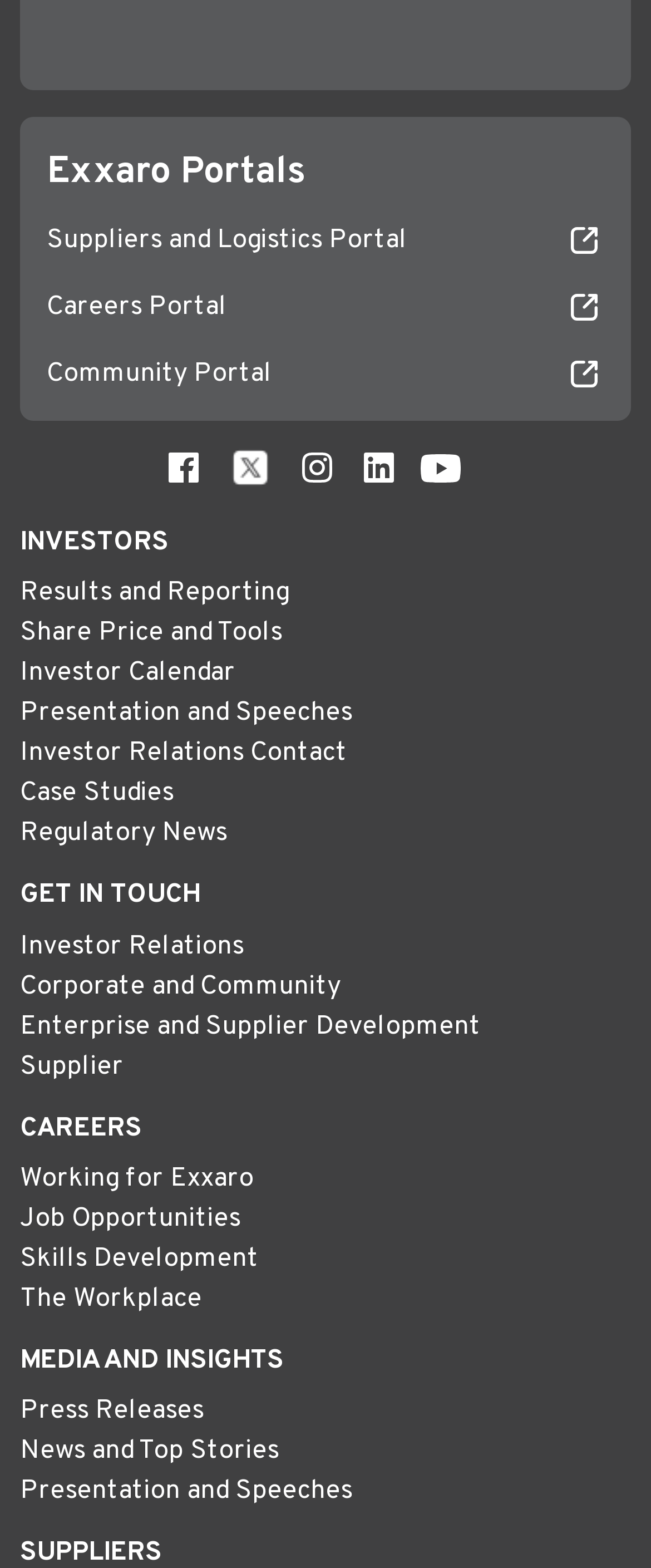Provide a thorough and detailed response to the question by examining the image: 
What is the name of the company?

The name of the company can be found at the top of the webpage, where it says 'Exxaro Portals' in a static text element.